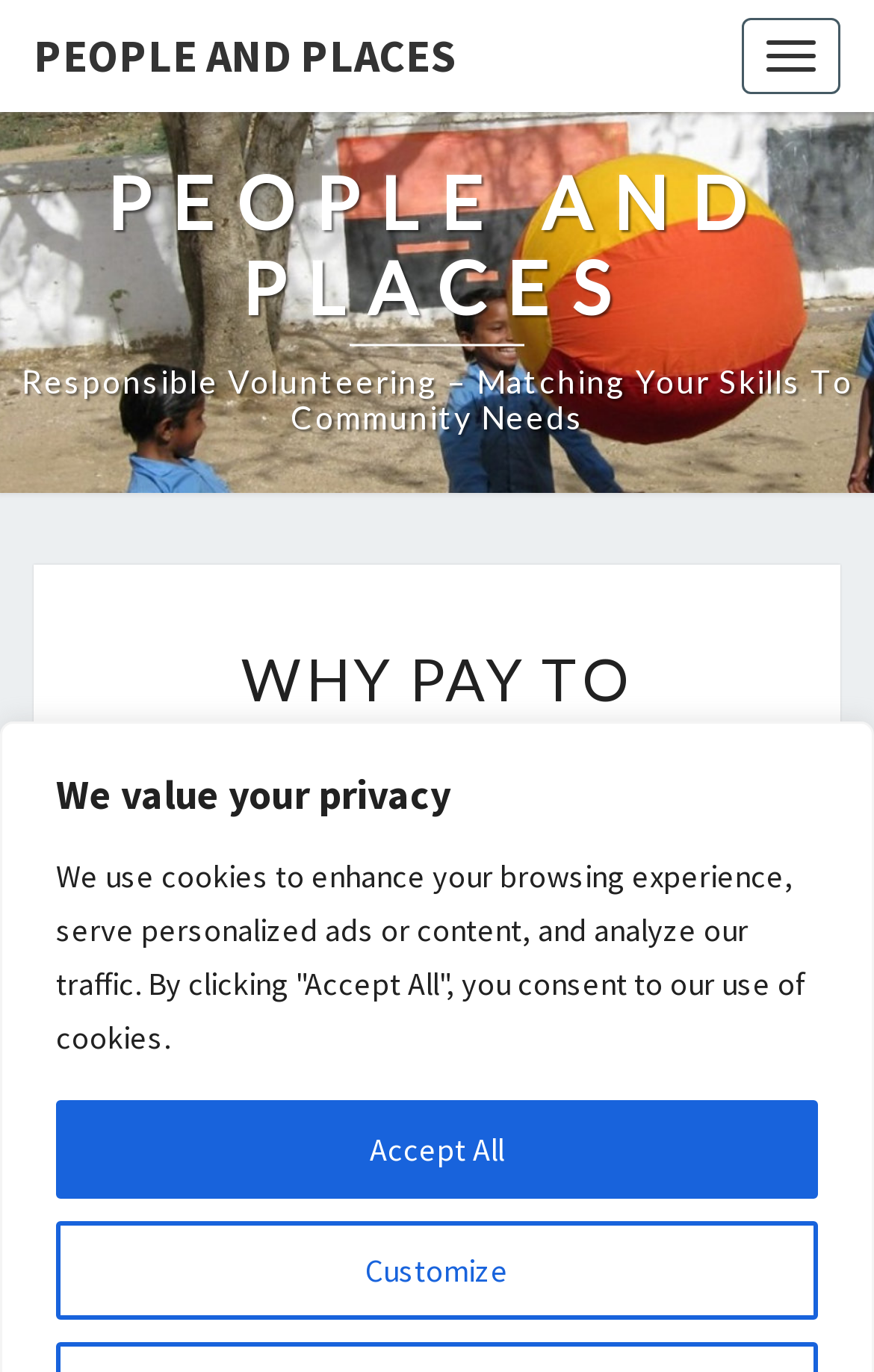What is the name of the organization?
Please use the image to deliver a detailed and complete answer.

Based on the webpage, the name of the organization can be found in the link 'PEOPLE AND PLACES' at the top of the page, which suggests that the organization's name is 'People and Places'.